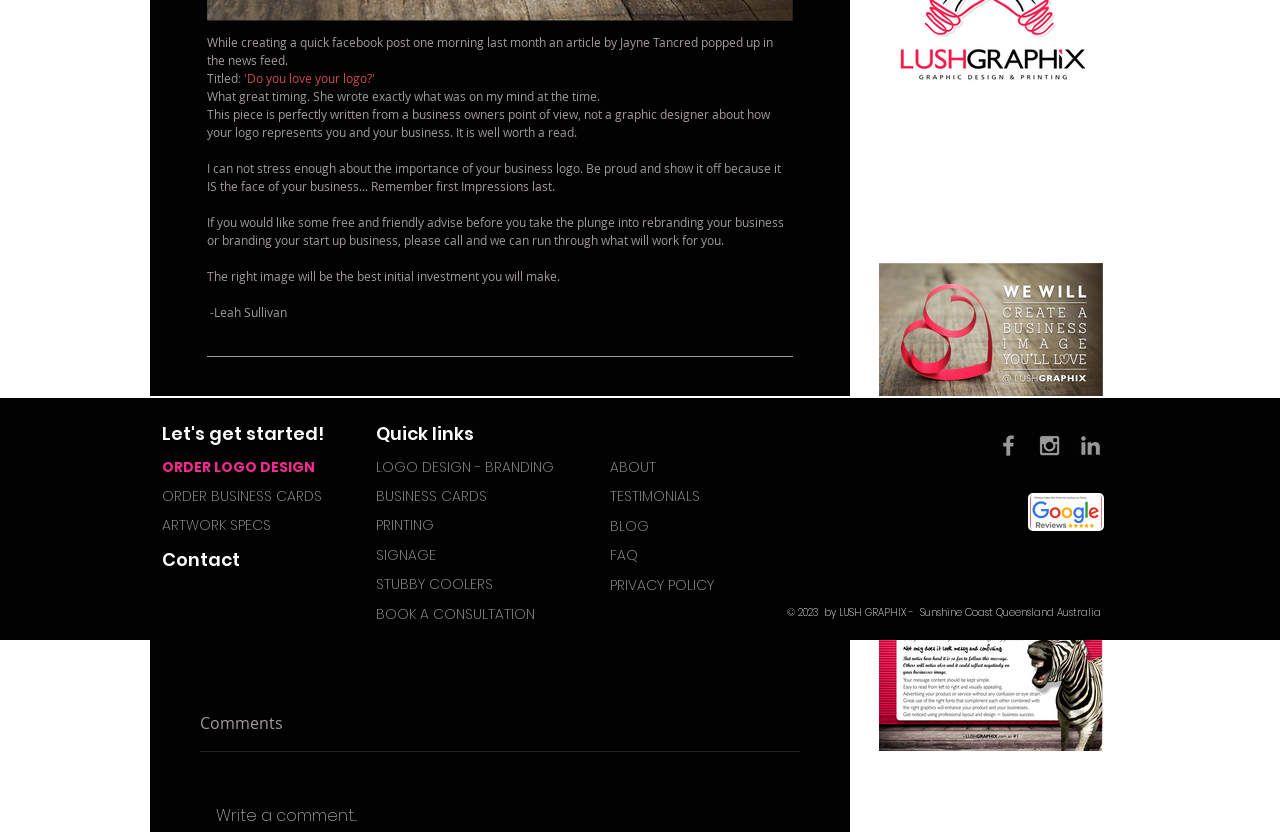Using the webpage screenshot and the element description LOGO DESIGN - BRANDING, determine the bounding box coordinates. Specify the coordinates in the format (top-left x, top-left y, bottom-right x, bottom-right y) with values ranging from 0 to 1.

[0.294, 0.549, 0.433, 0.573]